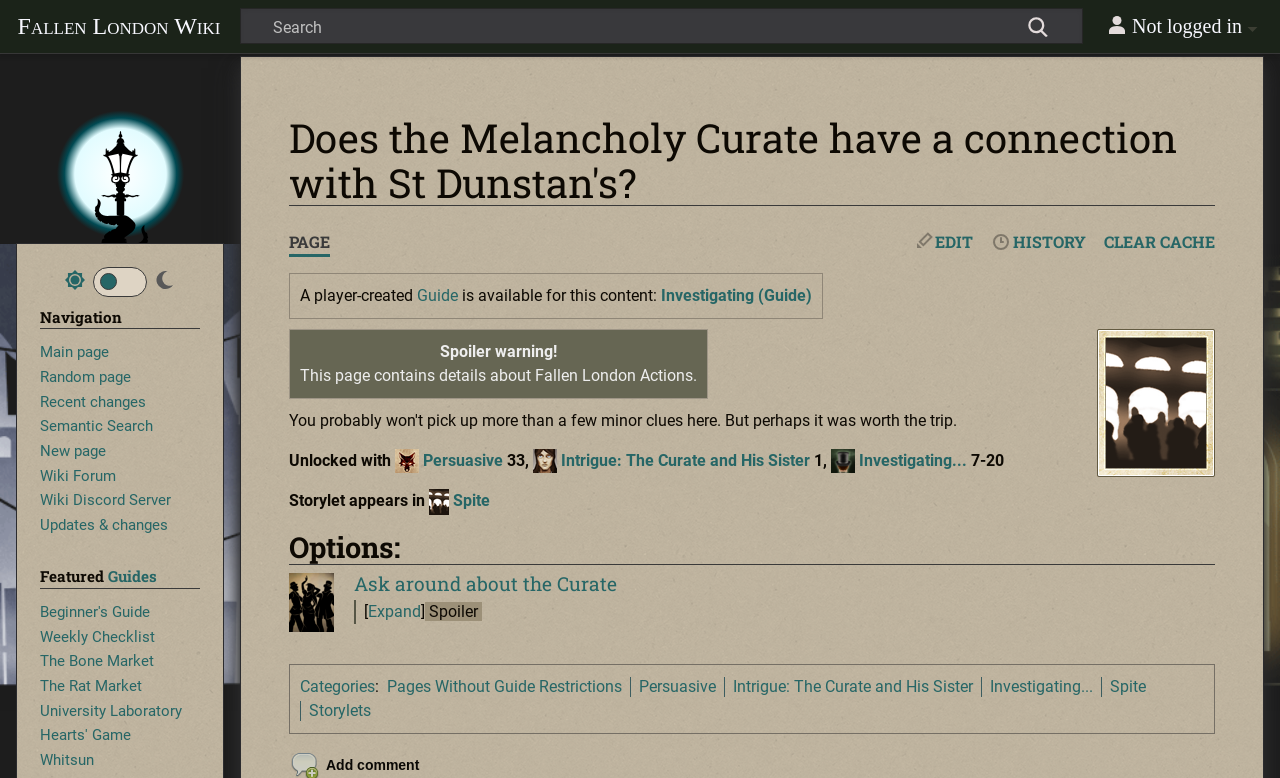Locate the bounding box coordinates of the item that should be clicked to fulfill the instruction: "Search for something".

[0.188, 0.012, 0.845, 0.055]